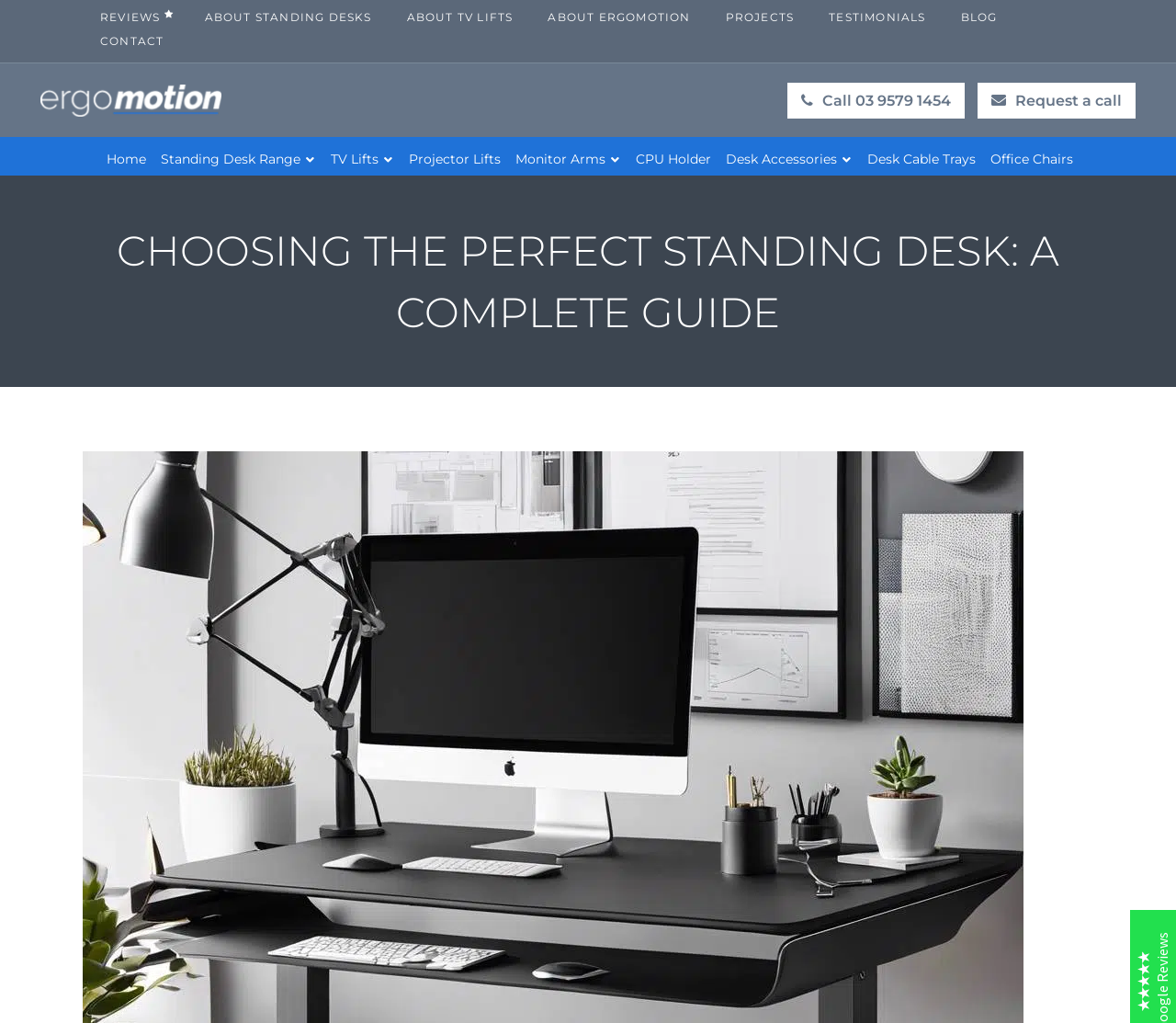What is the profession of the person who wrote the review on 20/05/24?
Refer to the screenshot and answer in one word or phrase.

Not specified